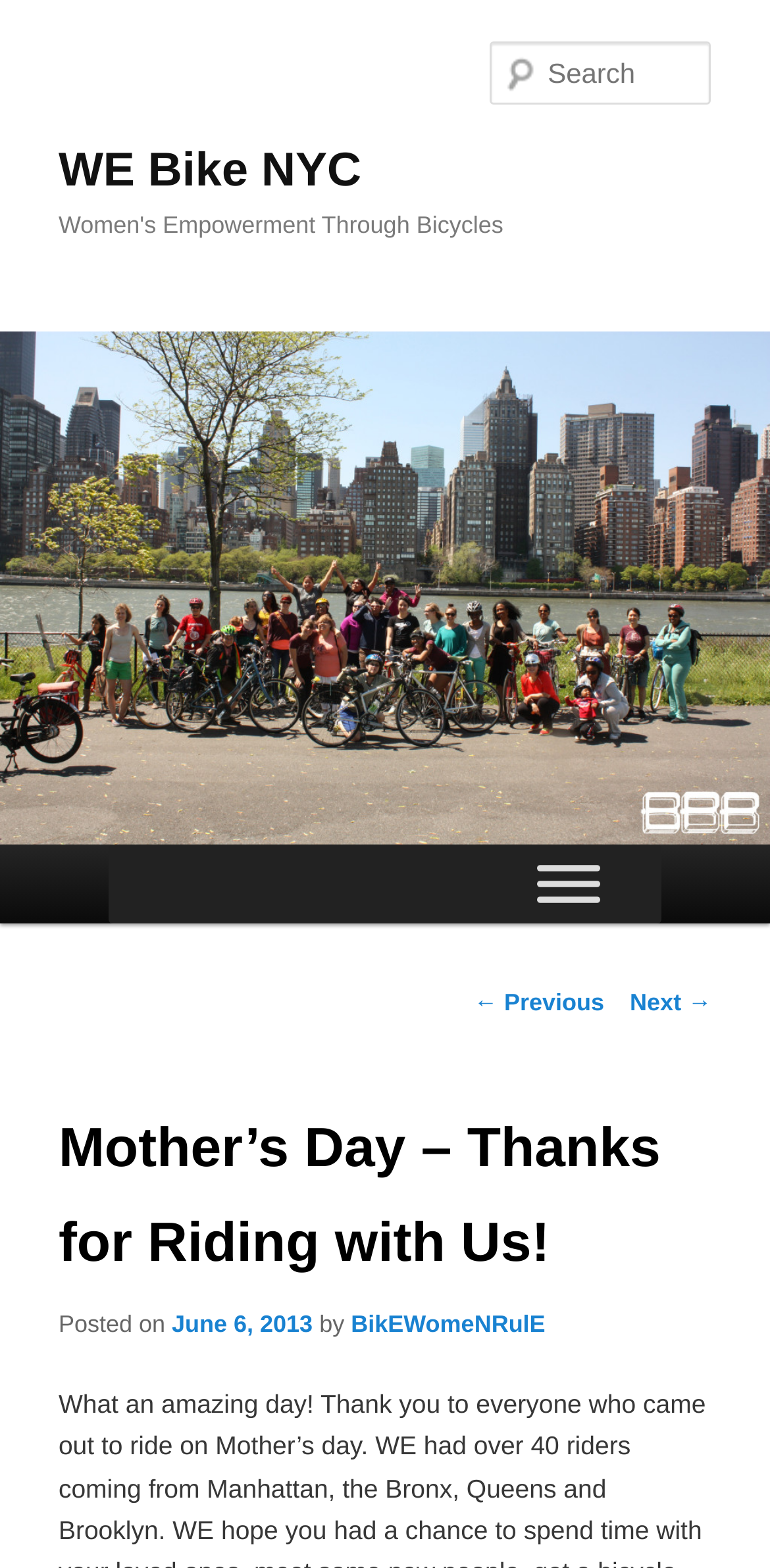Answer the question below with a single word or a brief phrase: 
Who wrote the post?

BikEWomeNRulE